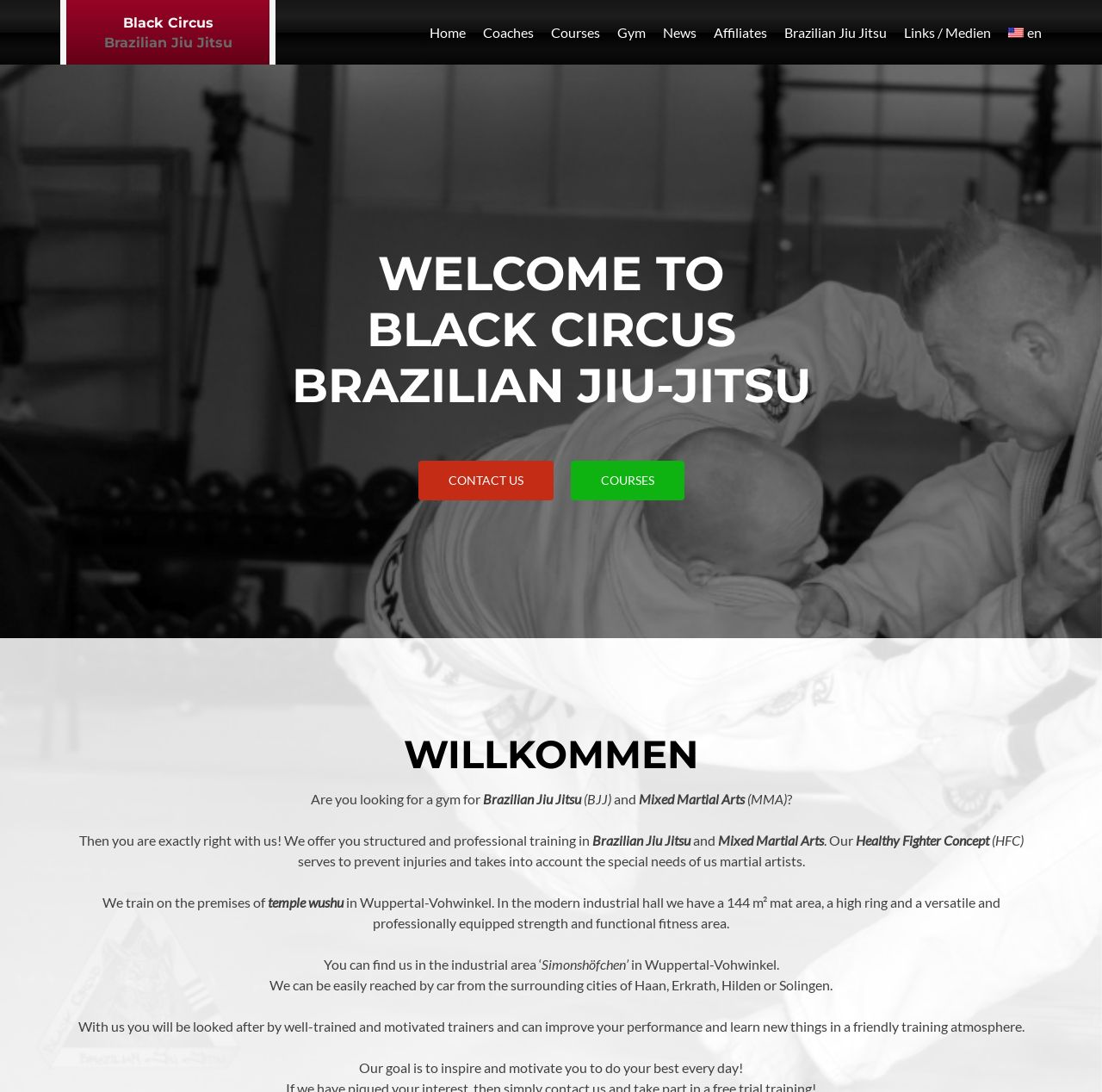Can you show the bounding box coordinates of the region to click on to complete the task described in the instruction: "Click on the 'Home' link"?

[0.39, 0.016, 0.423, 0.043]